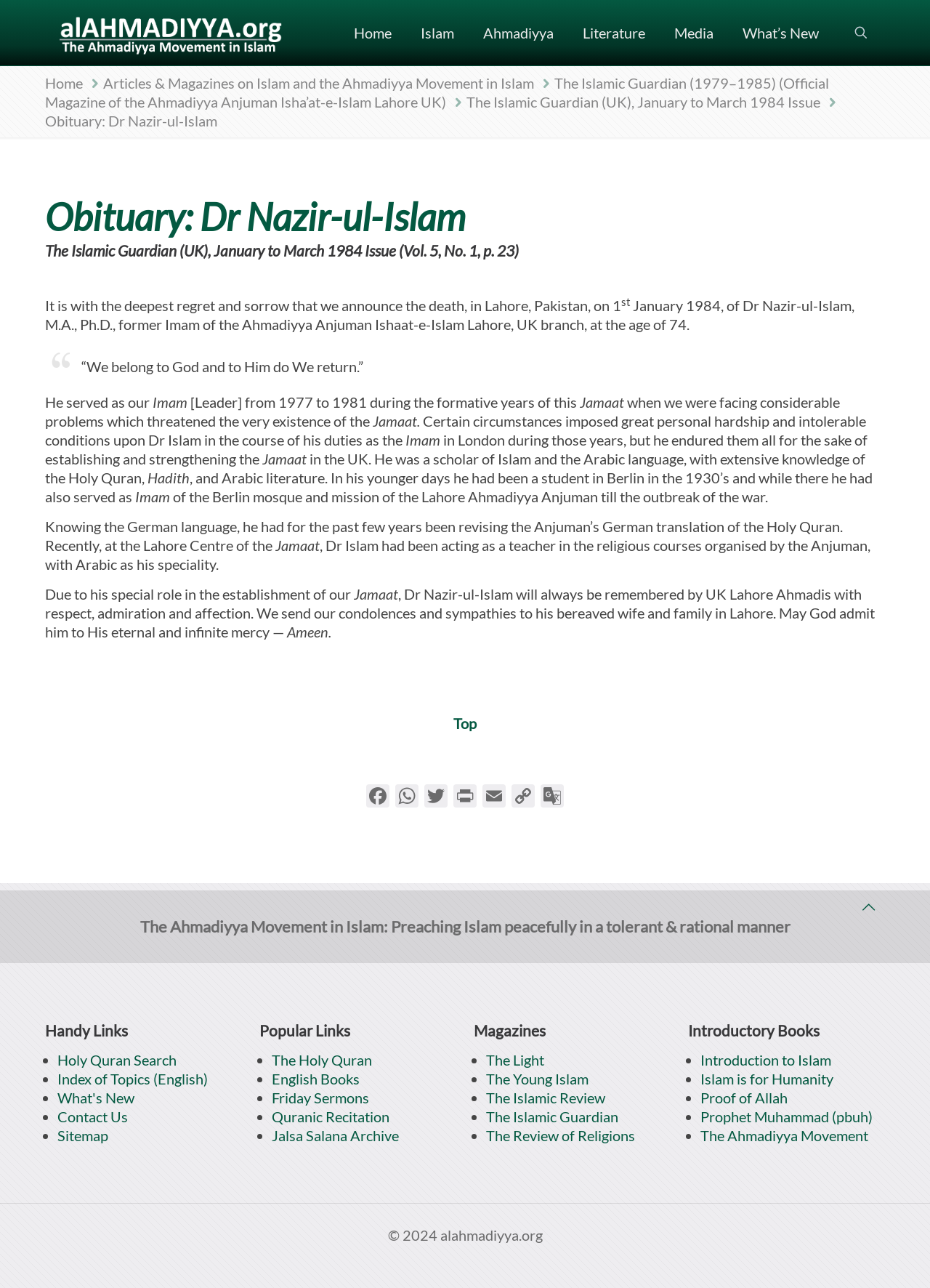Provide your answer in one word or a succinct phrase for the question: 
What is the name of the deceased person?

Dr Nazir-ul-Islam